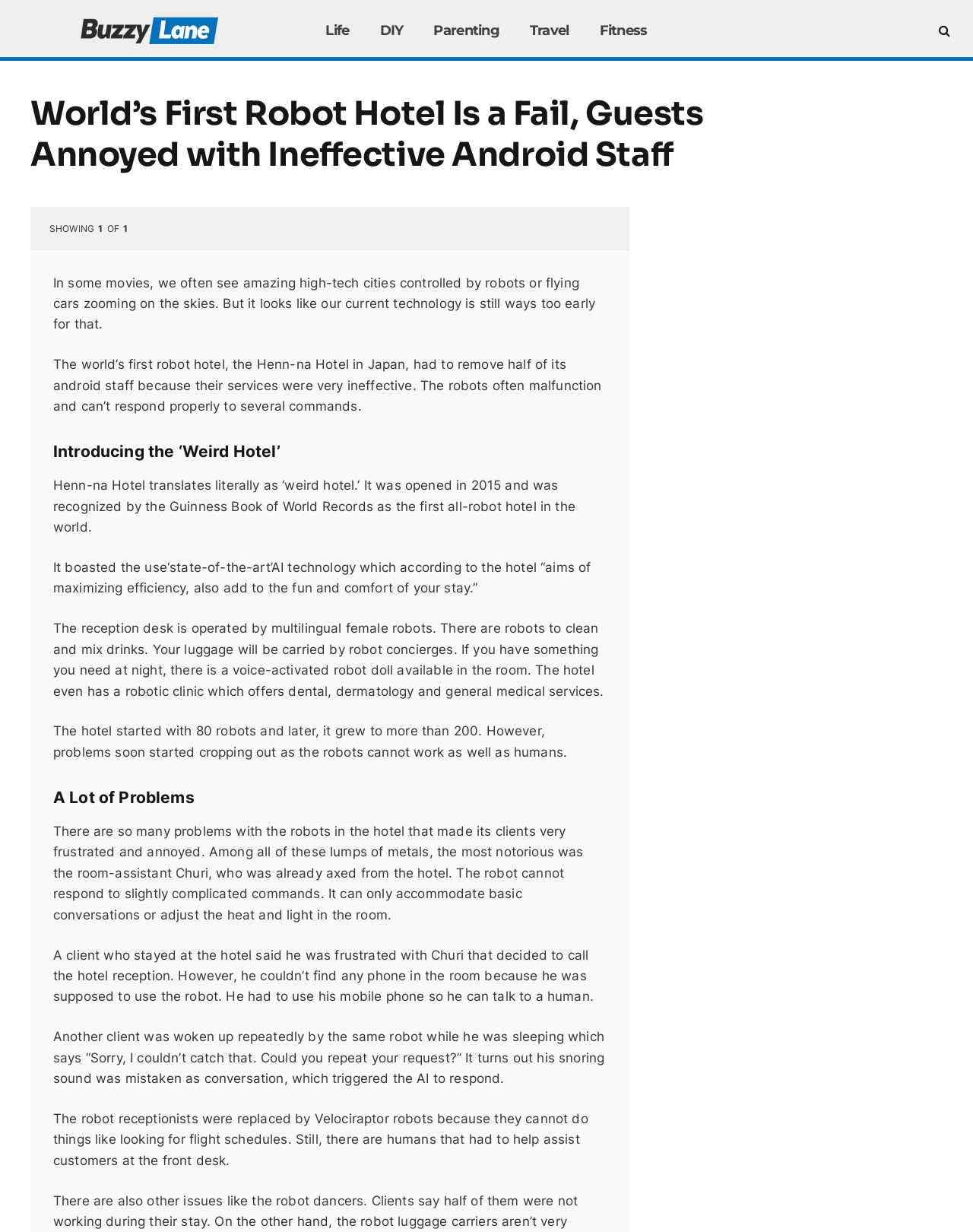Answer the question using only a single word or phrase: 
What is the name of the hotel mentioned in the article?

Henn-na Hotel